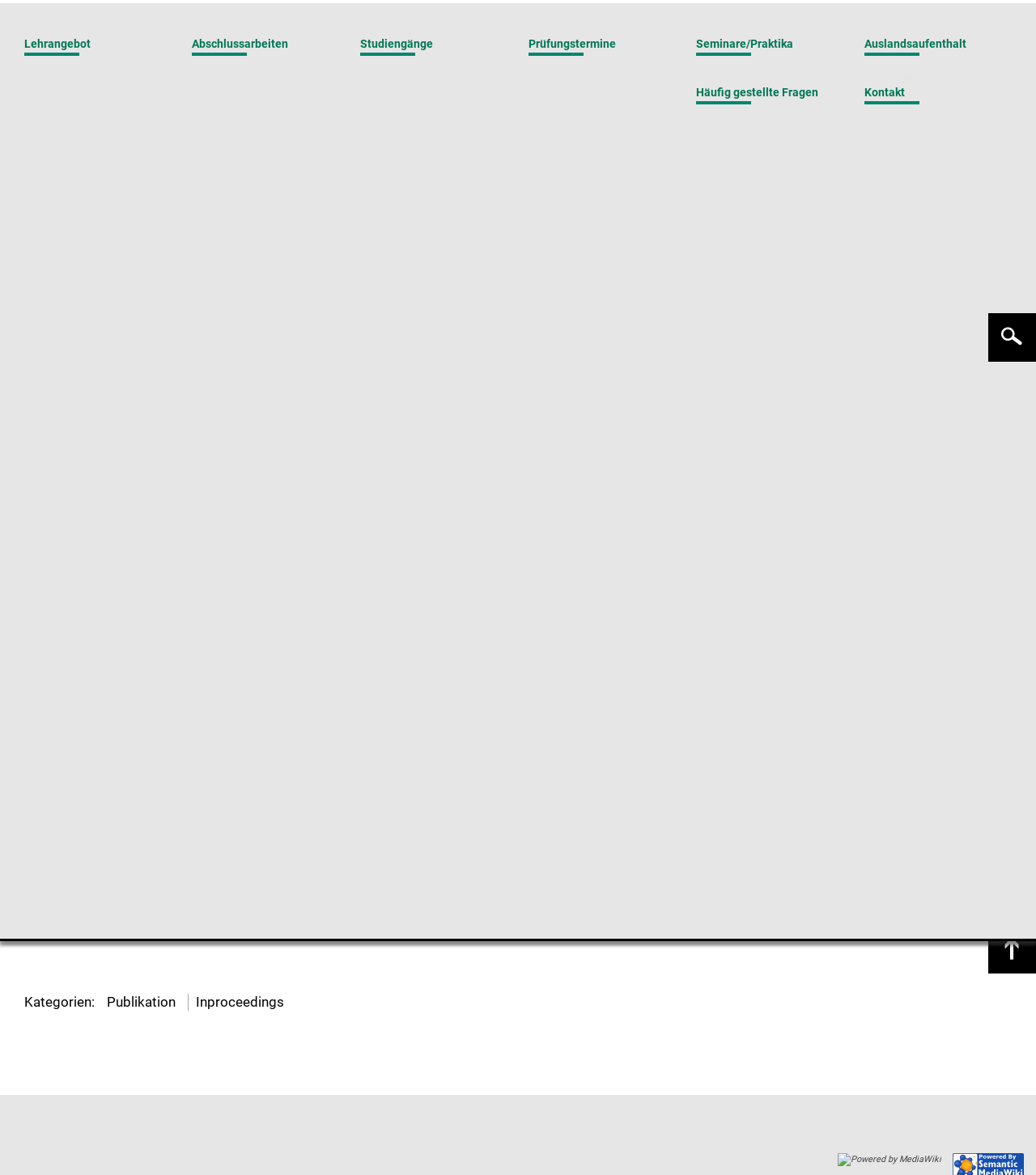Pinpoint the bounding box coordinates of the clickable element needed to complete the instruction: "search for something". The coordinates should be provided as four float numbers between 0 and 1: [left, top, right, bottom].

[0.962, 0.018, 0.99, 0.034]